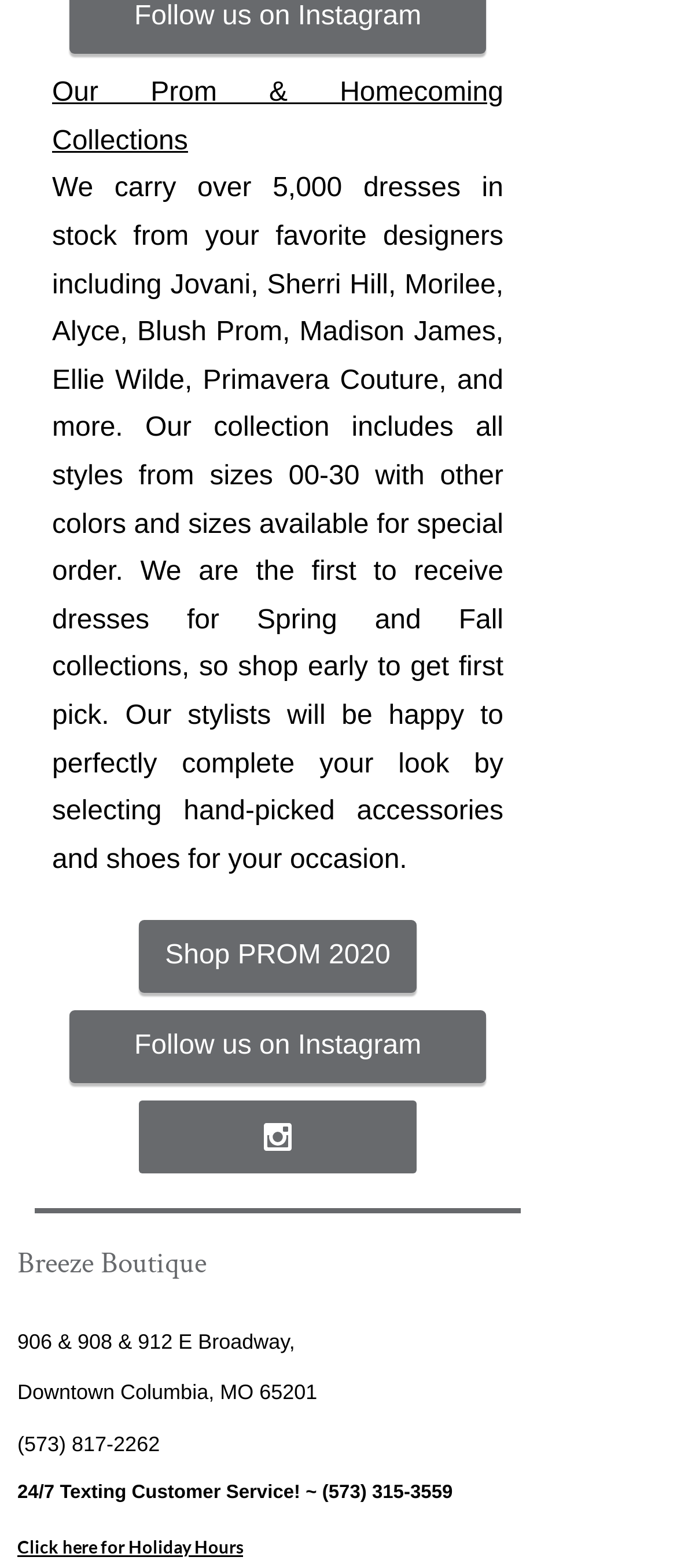Give the bounding box coordinates for the element described as: "Click here for Holiday Hours".

[0.026, 0.979, 0.359, 0.994]